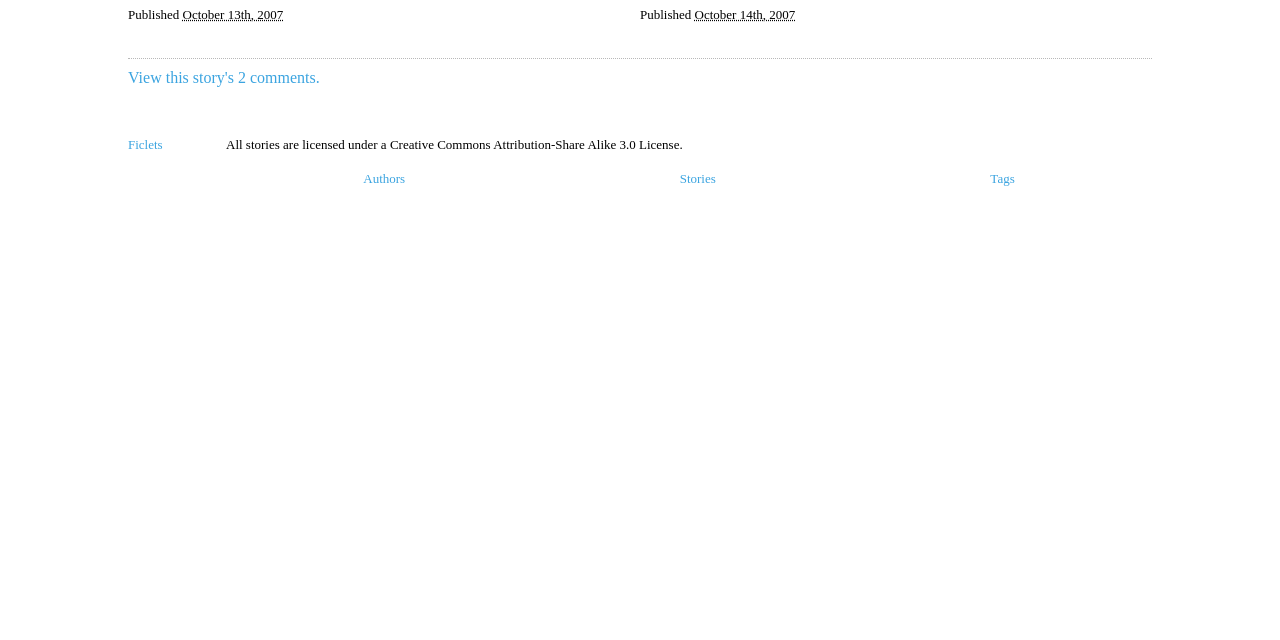Locate the UI element that matches the description Stories in the webpage screenshot. Return the bounding box coordinates in the format (top-left x, top-left y, bottom-right x, bottom-right y), with values ranging from 0 to 1.

[0.424, 0.26, 0.666, 0.301]